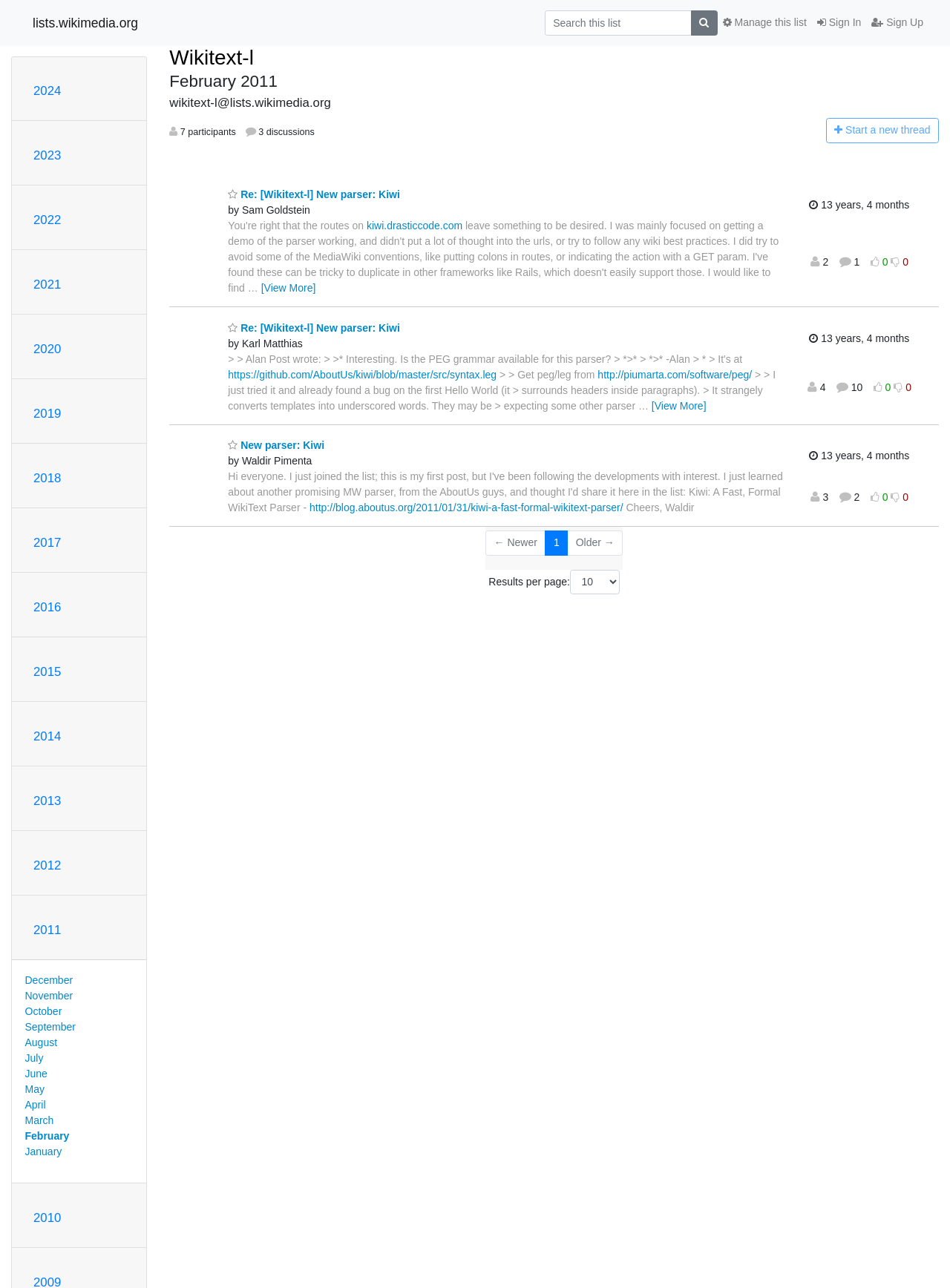Use a single word or phrase to respond to the question:
What is the name of the parser discussed in the thread?

Kiwi